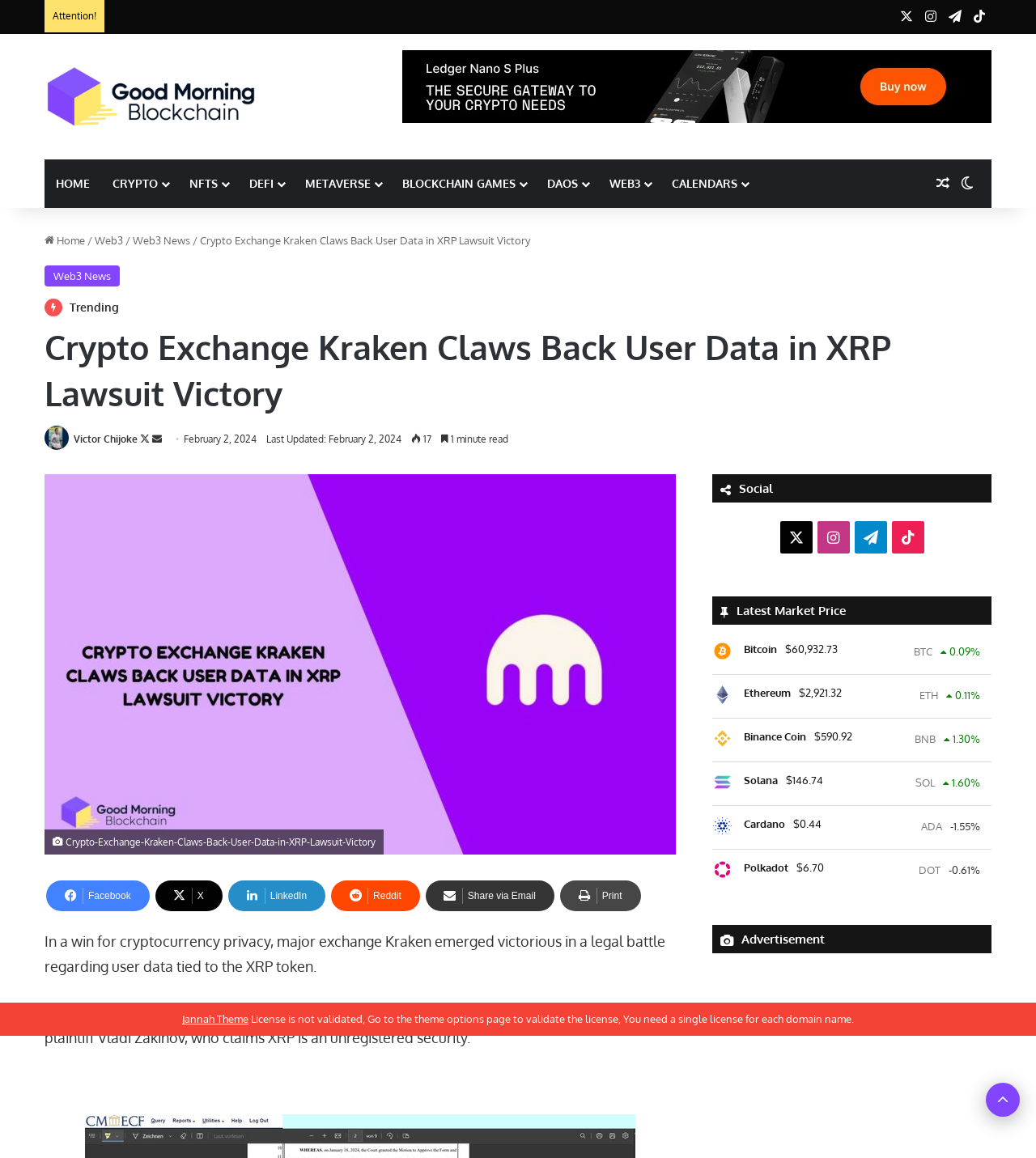Extract the bounding box for the UI element that matches this description: "Calendars".

[0.638, 0.138, 0.731, 0.18]